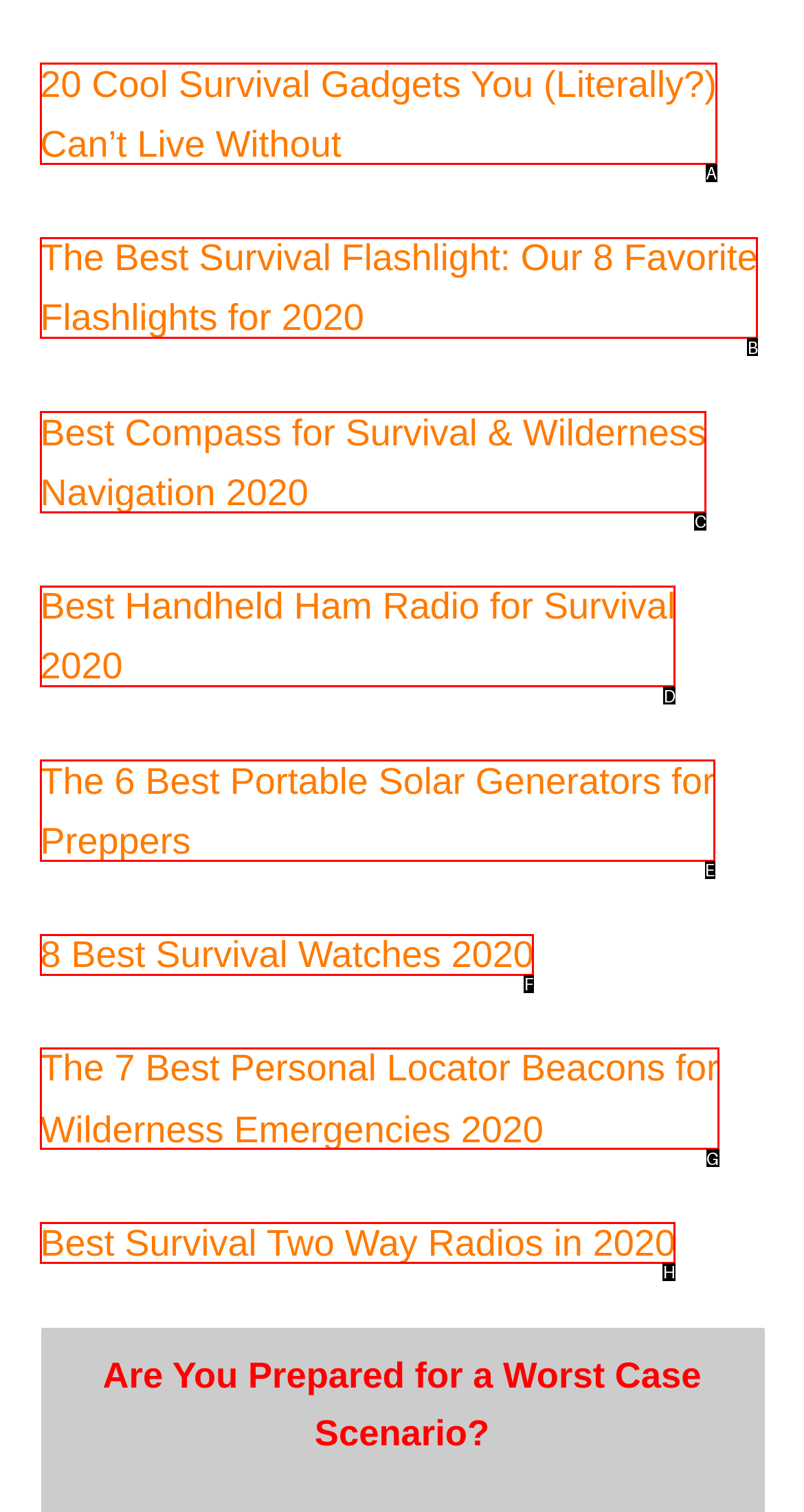From the given options, find the HTML element that fits the description: 8 Best Survival Watches 2020. Reply with the letter of the chosen element.

F